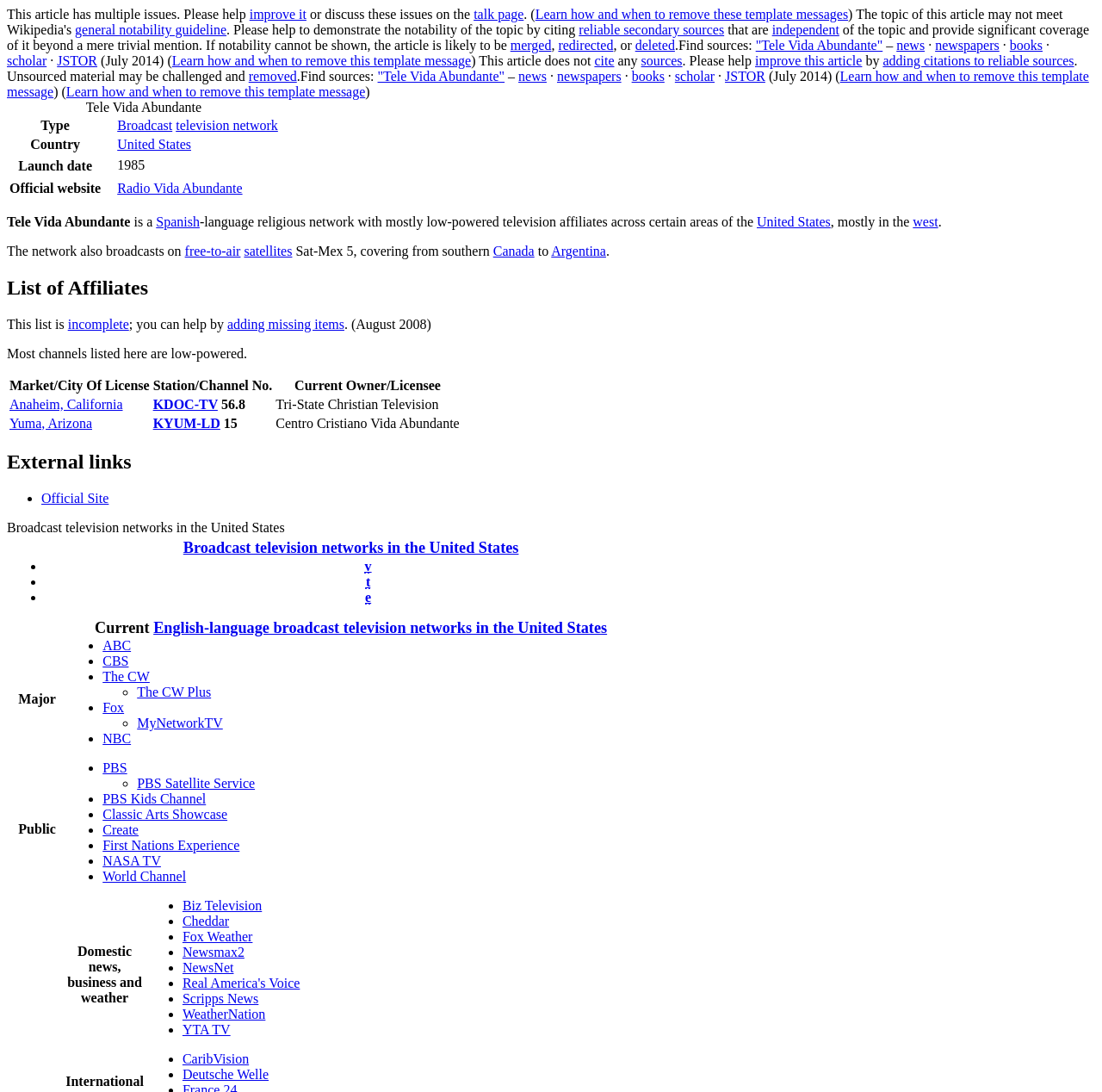Provide the bounding box coordinates, formatted as (top-left x, top-left y, bottom-right x, bottom-right y), with all values being floating point numbers between 0 and 1. Identify the bounding box of the UI element that matches the description: The CW Plus

[0.124, 0.627, 0.192, 0.641]